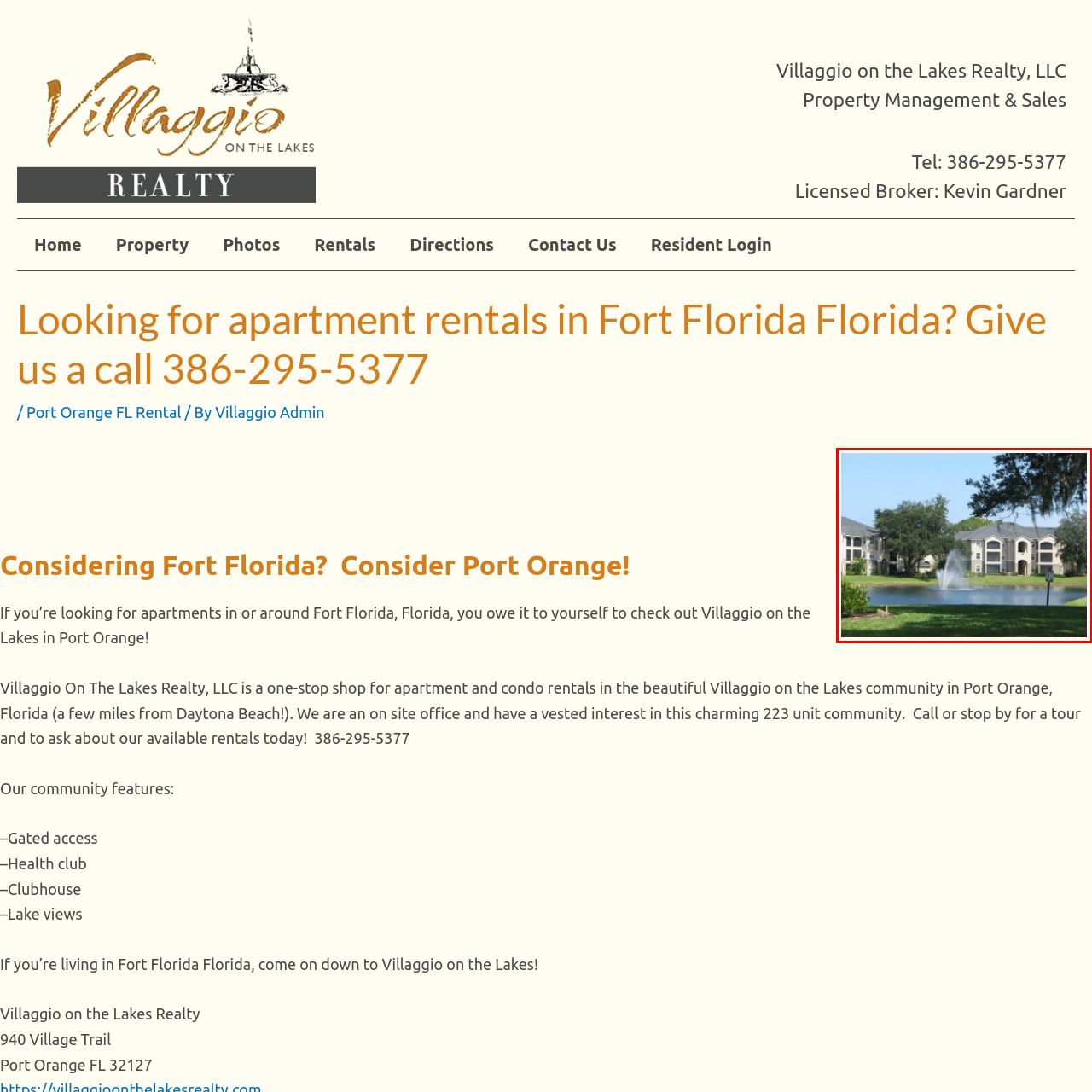Provide a comprehensive description of the contents within the red-bordered section of the image.

The image showcases a serene view of a picturesque apartment complex situated alongside a tranquil pond. In the foreground, lush green grass leads up to the water's edge, enhancing the natural beauty of the scene. A gentle fountain creates a calming water display in the center of the pond, surrounded by trees that provide shade and a sense of privacy. The apartments, characterized by their modern architectural design, feature balconies and large windows, suggesting a welcoming atmosphere for residents. This appealing landscape reflects the charm of living in the Villaggio on the Lakes community in Port Orange, Florida, an ideal setting for those seeking comfort and tranquility in their apartment rentals.